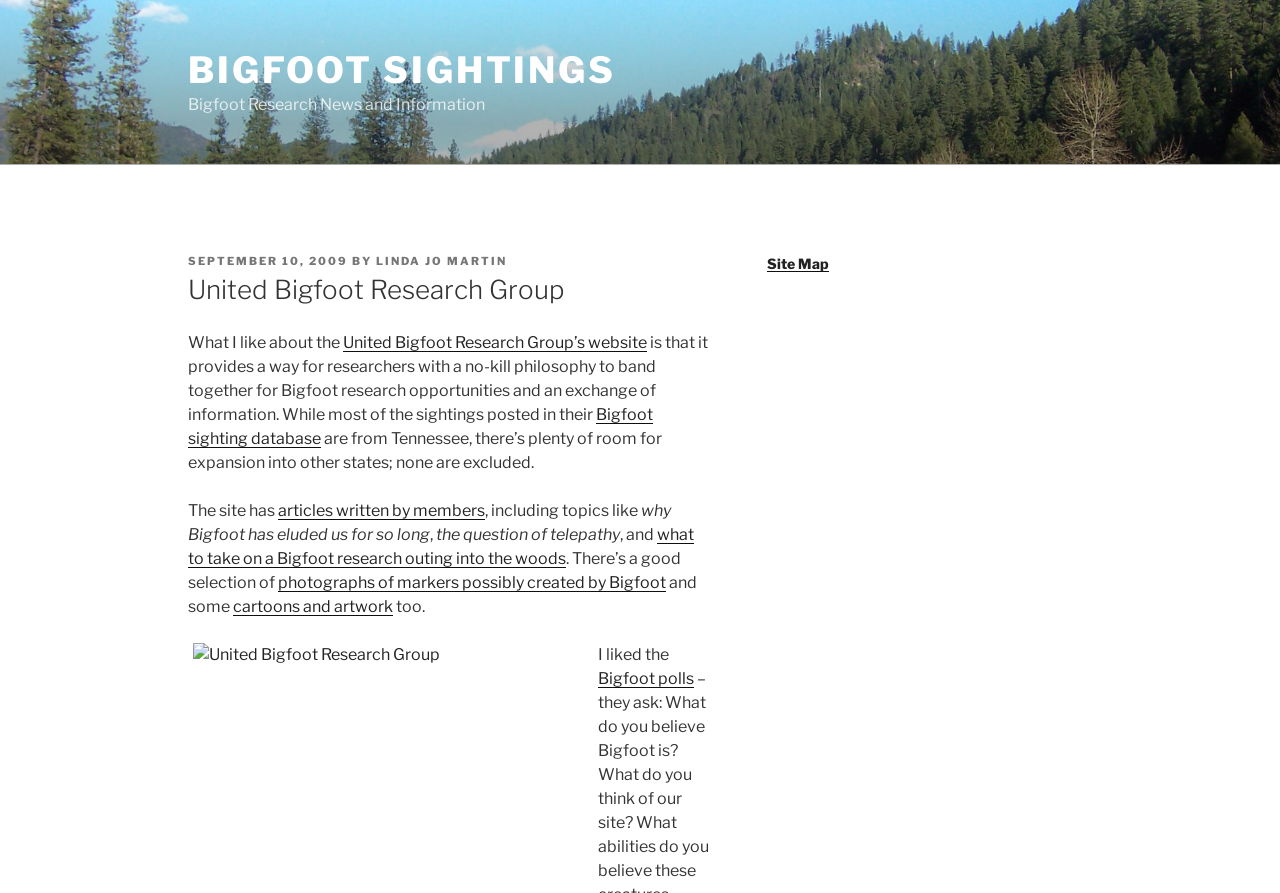Identify and extract the heading text of the webpage.

United Bigfoot Research Group